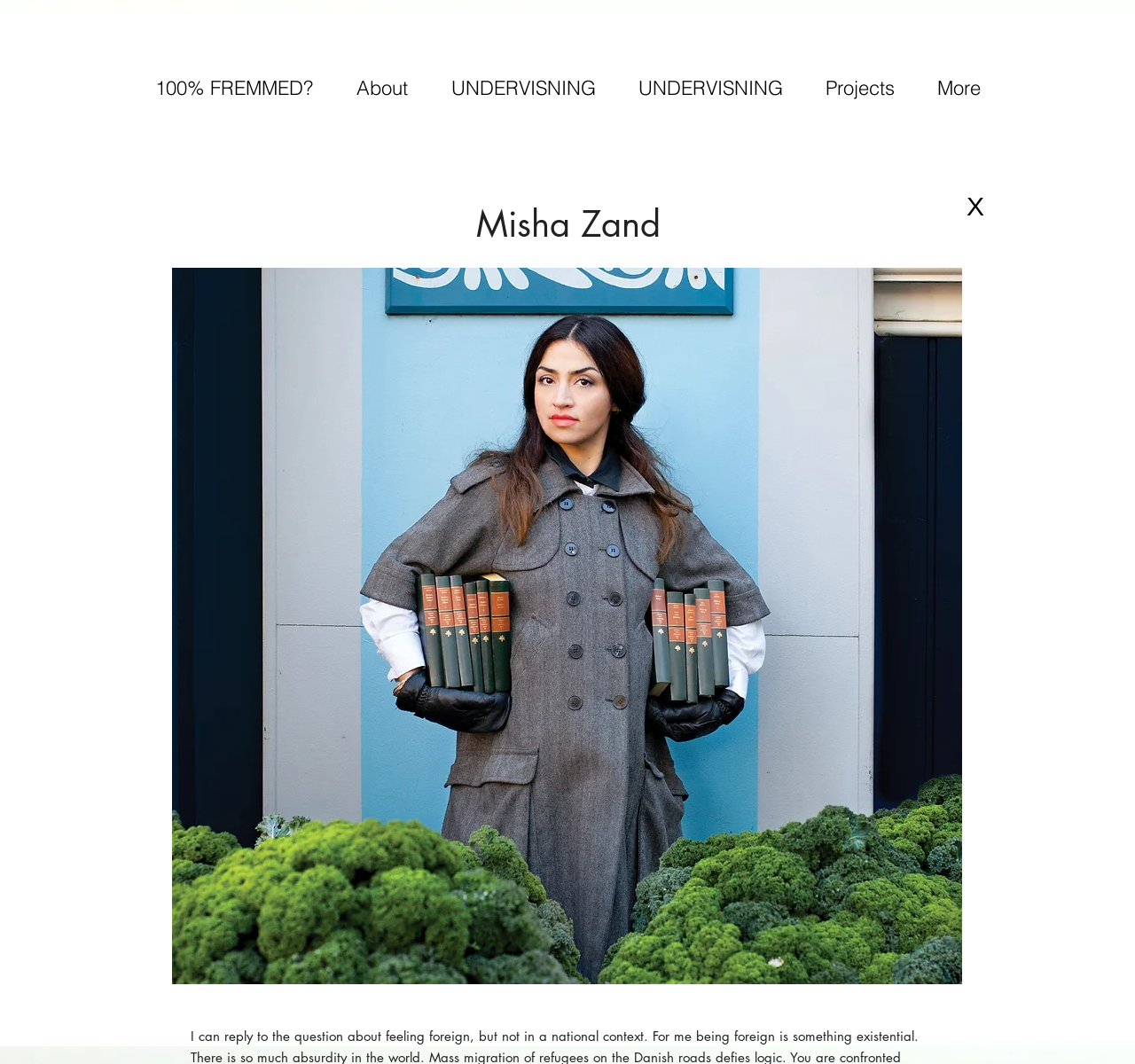Predict the bounding box coordinates of the UI element that matches this description: "100% FREMMED?". The coordinates should be in the format [left, top, right, bottom] with each value between 0 and 1.

[0.117, 0.062, 0.295, 0.103]